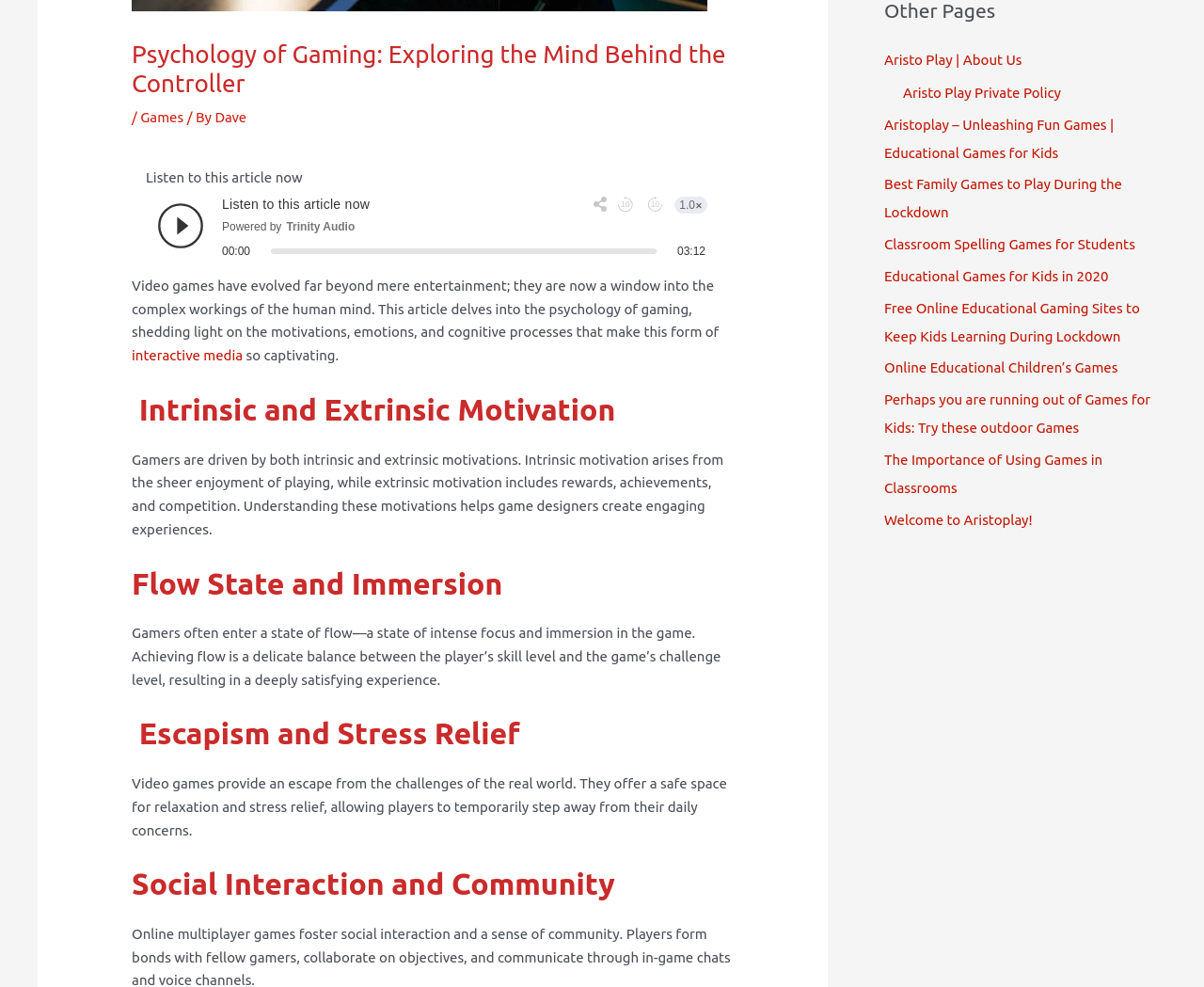Return the bounding box coordinates of the UI element that corresponds to this description: "Aristo Play | About Us". The coordinates must be given as four float numbers in the range of 0 and 1, [left, top, right, bottom].

[0.734, 0.052, 0.849, 0.068]